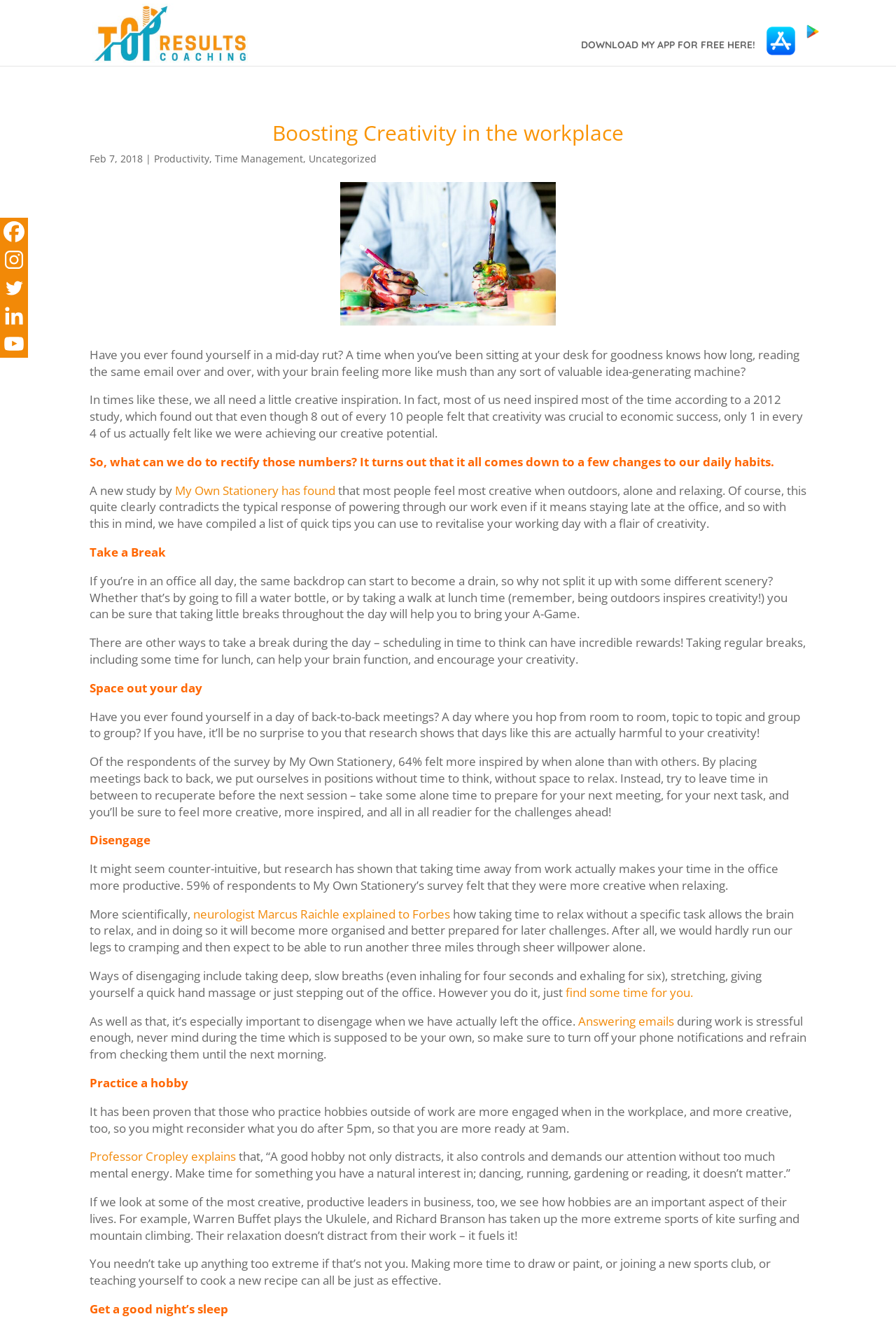Find the bounding box coordinates of the area to click in order to follow the instruction: "Read more about Productivity".

[0.172, 0.115, 0.234, 0.125]